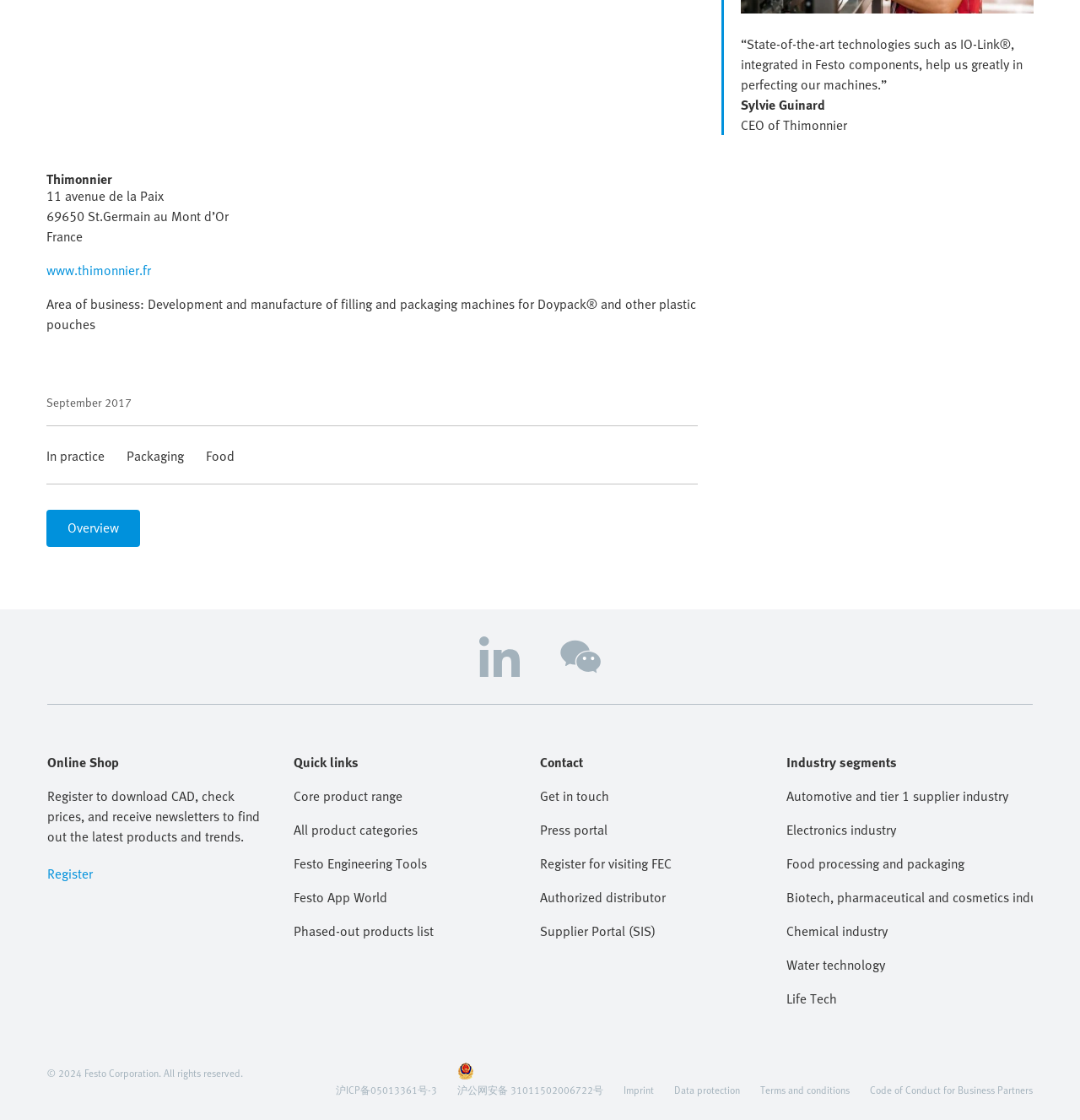Determine the bounding box coordinates (top-left x, top-left y, bottom-right x, bottom-right y) of the UI element described in the following text: Food processing and packaging

[0.728, 0.762, 0.956, 0.78]